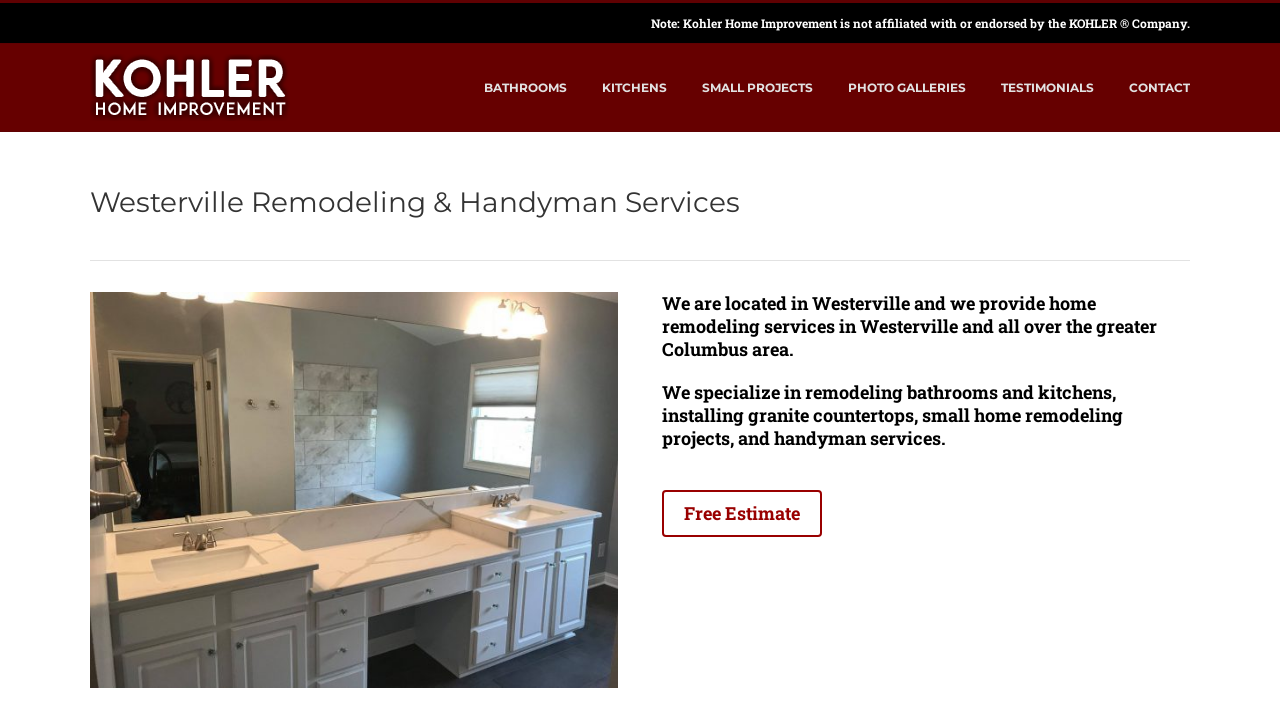Please mark the clickable region by giving the bounding box coordinates needed to complete this instruction: "Request a Free Estimate".

[0.517, 0.699, 0.642, 0.766]